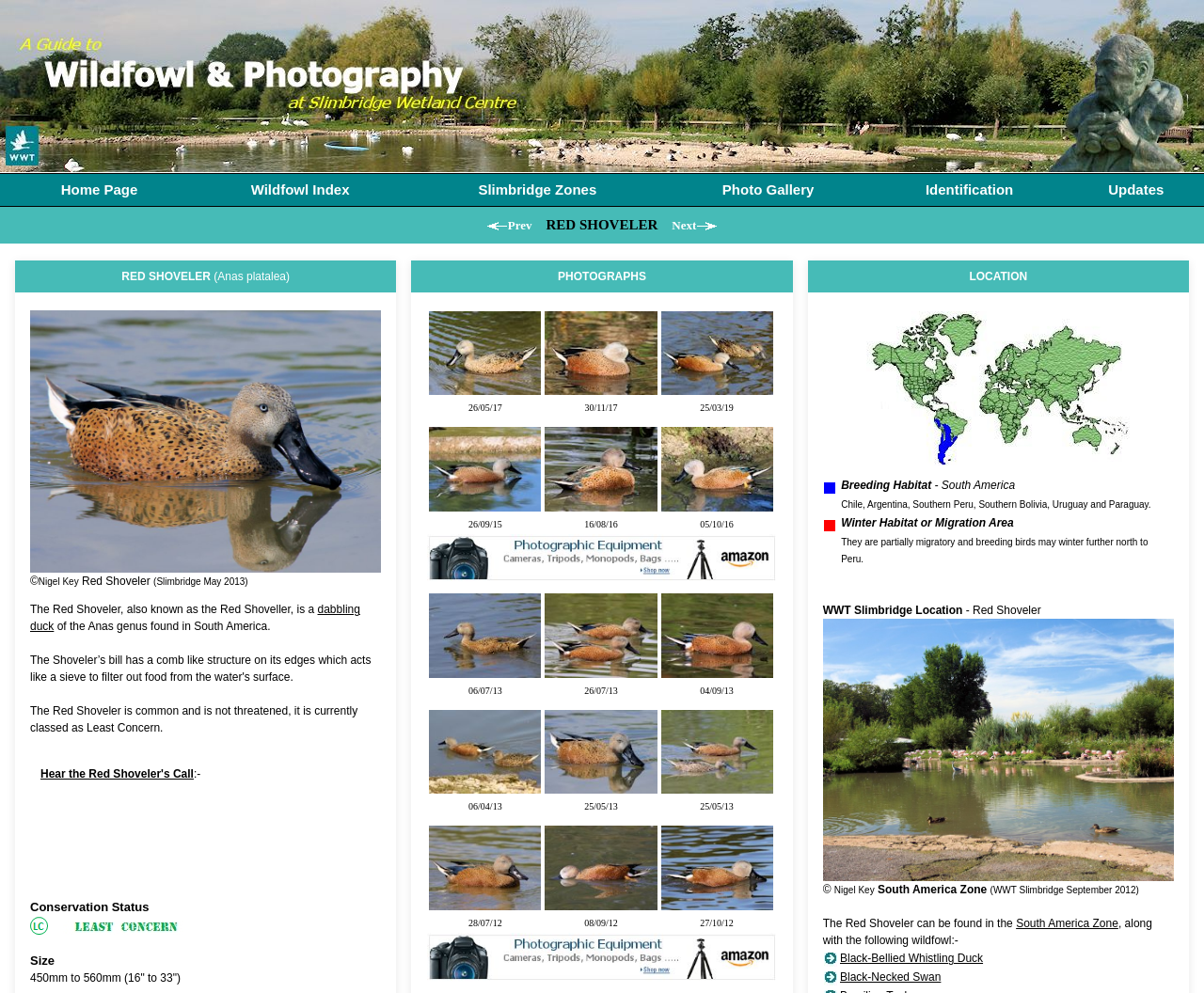Who took the photographs of the Red Shoveler? Refer to the image and provide a one-word or short phrase answer.

Nigel Key